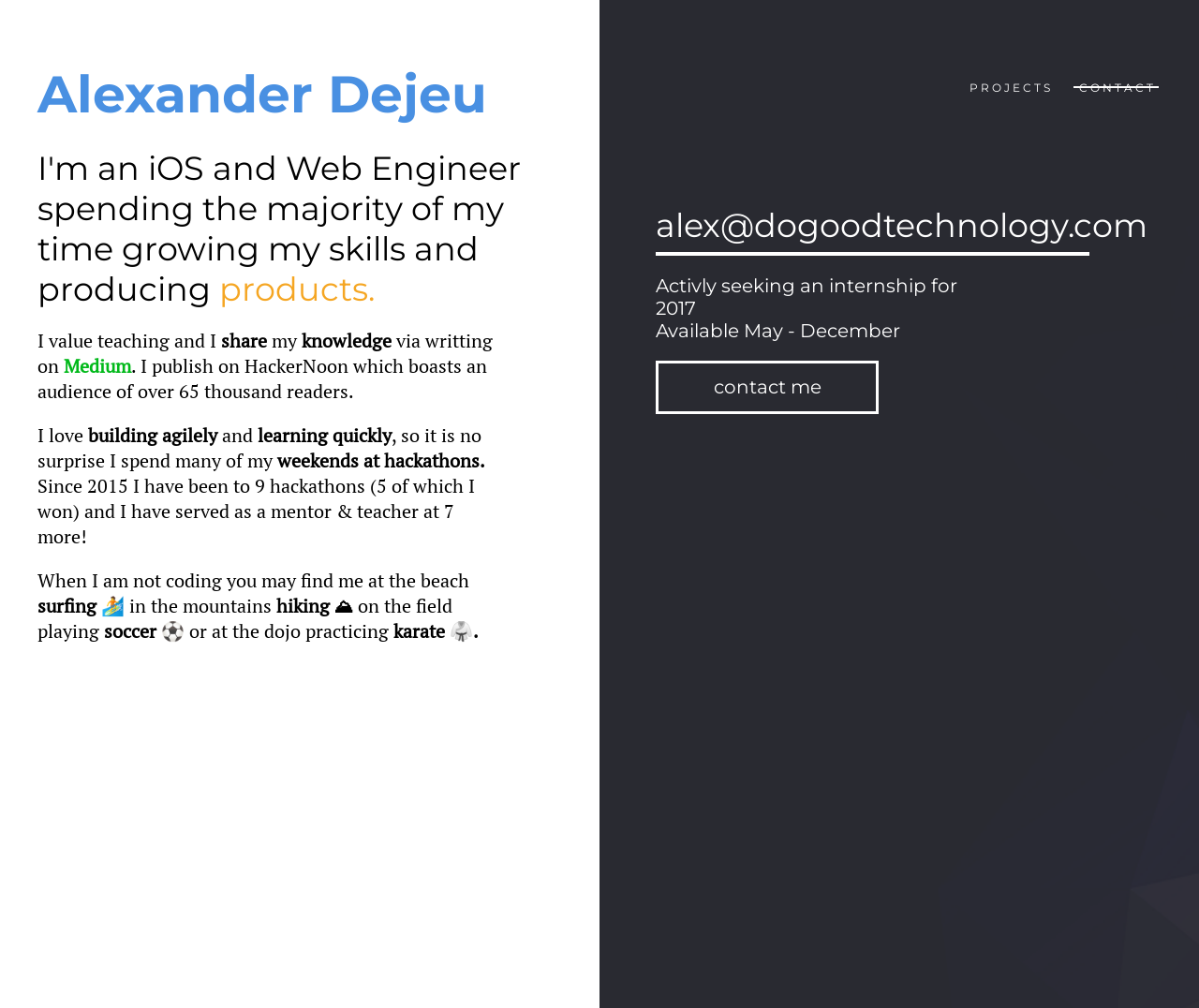Generate a comprehensive description of the contents of the webpage.

This webpage is a personal profile of Alexander Dejeu, an iOS and Web Engineer. At the top, there is a heading with his name, followed by a brief introduction that describes his profession and interests. Below the introduction, there are several paragraphs of text that provide more information about his values, skills, and hobbies.

On the left side of the page, there are multiple blocks of text that describe his personality, interests, and experiences. These blocks are arranged vertically, with each block building on the previous one to create a narrative about Alexander's life and career. The text is interspersed with emojis, such as 🏄, ⛰, ⚽️, and 🥋, which add a playful touch to the page.

On the right side of the page, there are two prominent links: "P R O J E C T S" and "C O N T A C T". The "C O N T A C T" link is accompanied by Alexander's email address, and there is also a link to "contact me" further down the page. Additionally, there is a section that indicates Alexander is actively seeking an internship for 2017 and lists his availability.

Overall, the webpage has a clean and simple design, with a focus on showcasing Alexander's personality, skills, and experiences as a web engineer.